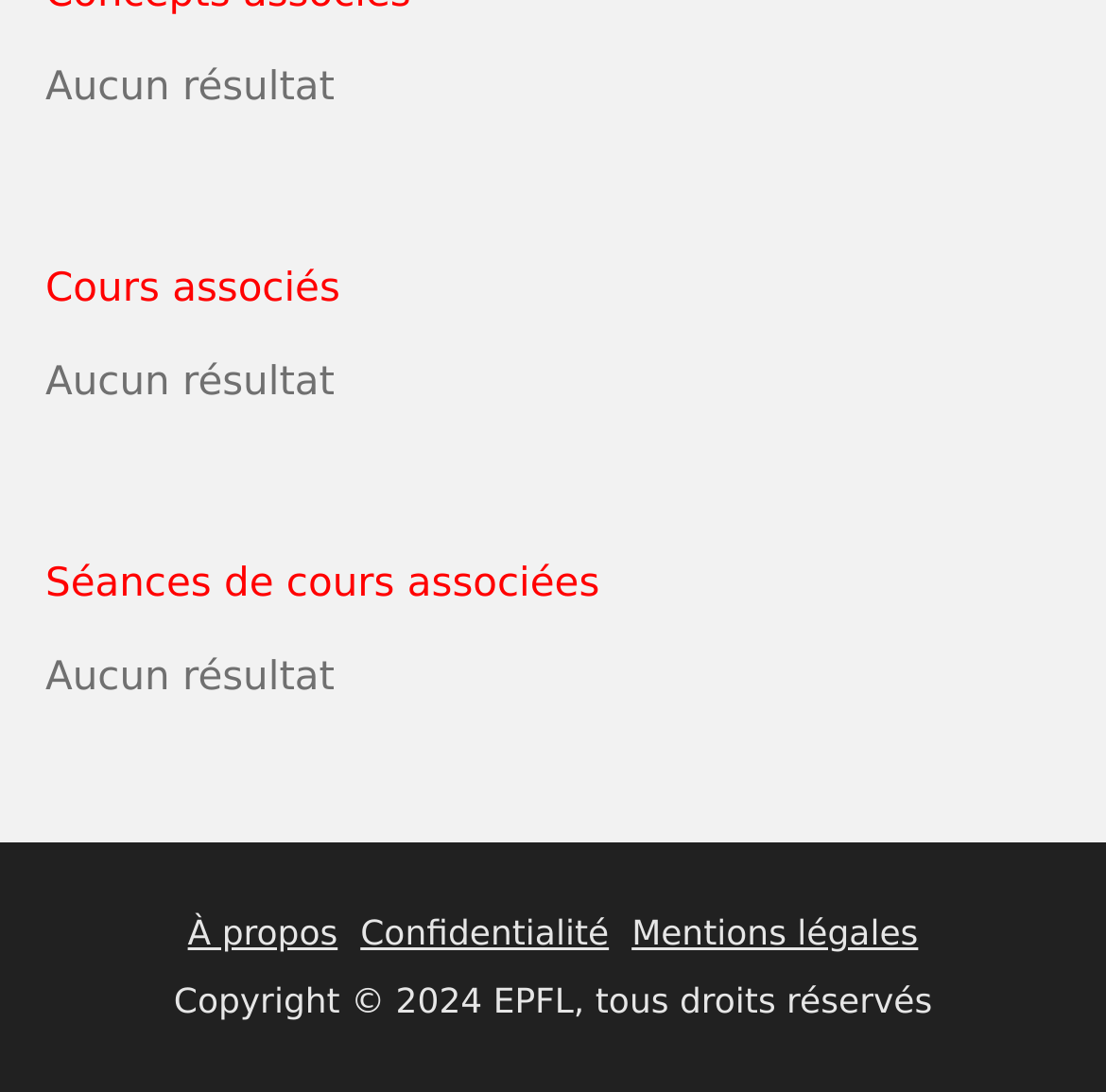Using the format (top-left x, top-left y, bottom-right x, bottom-right y), and given the element description, identify the bounding box coordinates within the screenshot: Confidentialité

[0.326, 0.836, 0.551, 0.873]